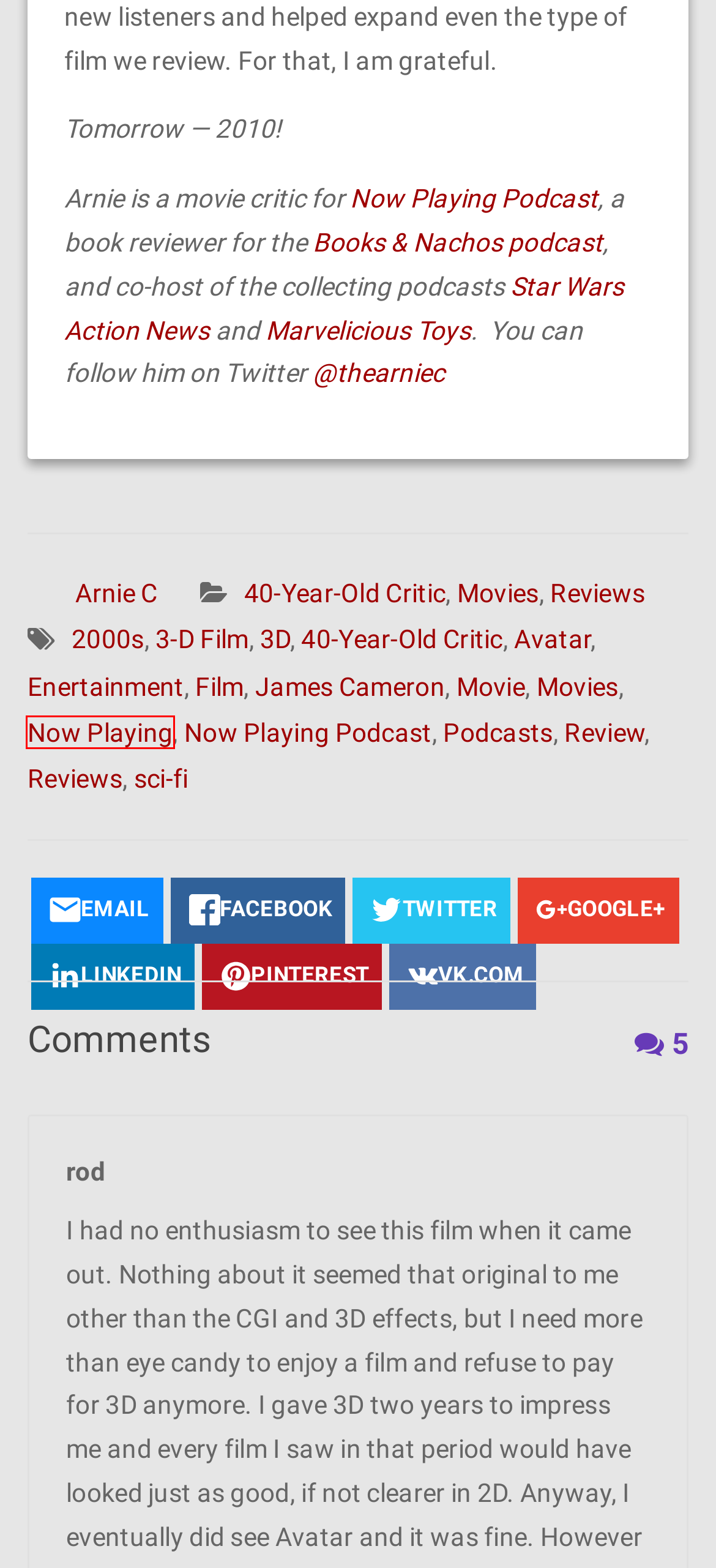Given a screenshot of a webpage featuring a red bounding box, identify the best matching webpage description for the new page after the element within the red box is clicked. Here are the options:
A. Now Playing – Now Playing Podcast
B. Arnie C – Now Playing Podcast
C. Podcasts – Now Playing Podcast
D. Avatar – Now Playing Podcast
E. Movie – Now Playing Podcast
F. 2000s – Now Playing Podcast
G. Reviews – Now Playing Podcast
H. Film – Now Playing Podcast

A